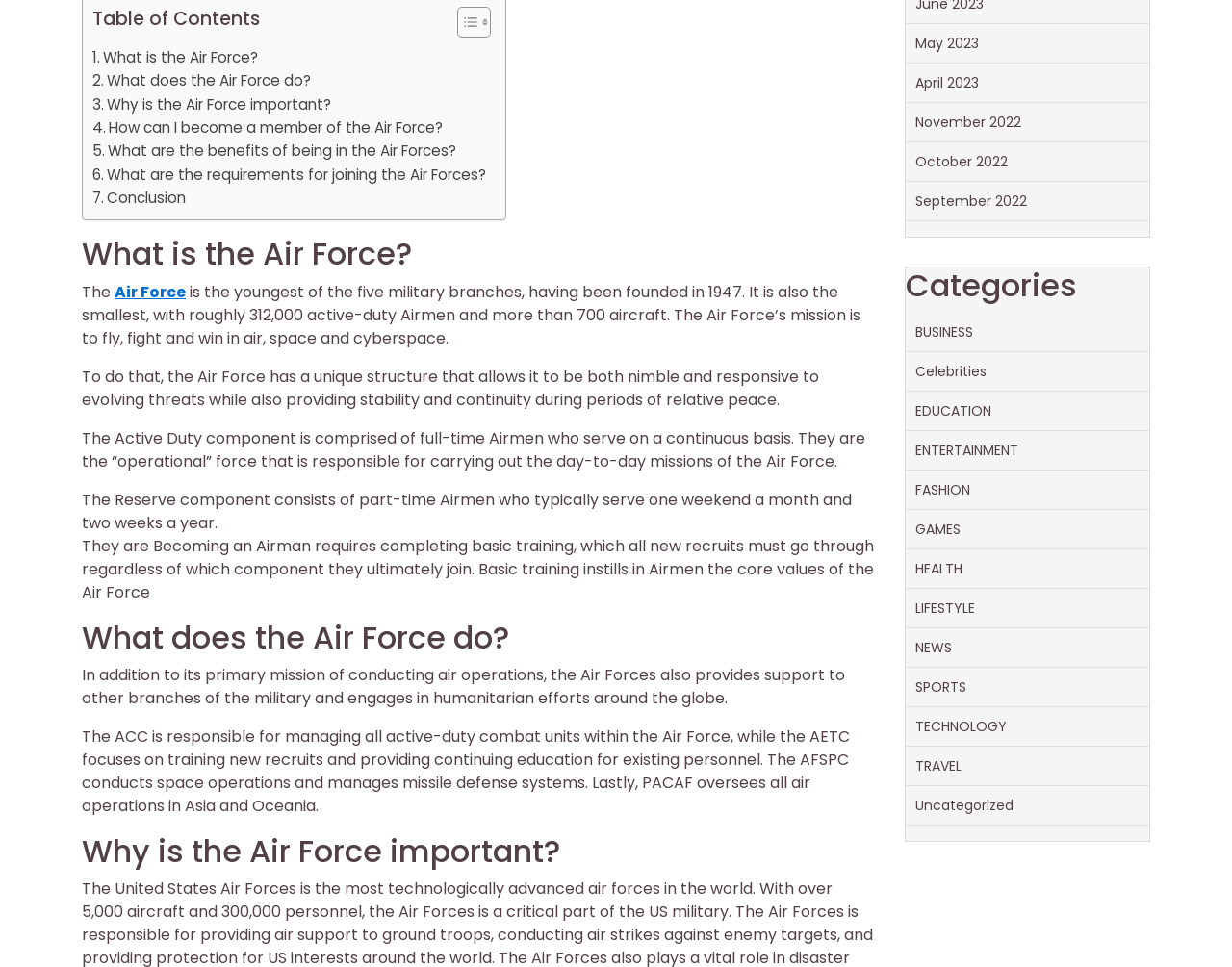Determine the bounding box coordinates of the section to be clicked to follow the instruction: "Learn about What does the Air Force do?". The coordinates should be given as four float numbers between 0 and 1, formatted as [left, top, right, bottom].

[0.066, 0.64, 0.711, 0.679]